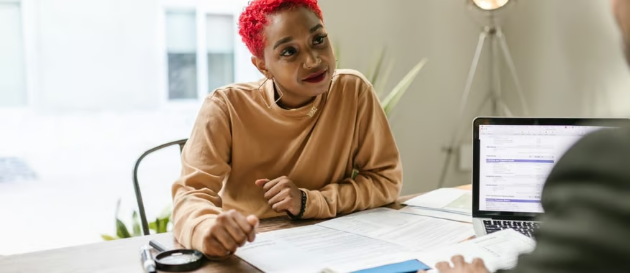Give an in-depth summary of the scene depicted in the image.

The image captures a friendly and engaging conversation between two individuals in a modern office setting. The woman, sporting vibrant red hair, is dressed casually in a beige long-sleeved top, sitting at a wooden table that is cluttered with documents and financial paperwork—an indication of a discussion likely centered around loan options or debt management. Across from her, a man, partially obscured, seems to be explaining aspects related to these documents, possibly about debt consolidation or loan strategies. Natural light fills the room, highlighting the plants and stylish decor, which creates a warm and inviting atmosphere for their discussion. This scene exemplifies the supportive dialogue often necessary in financial consultations, indicative of the importance of understanding one’s options in managing debt.